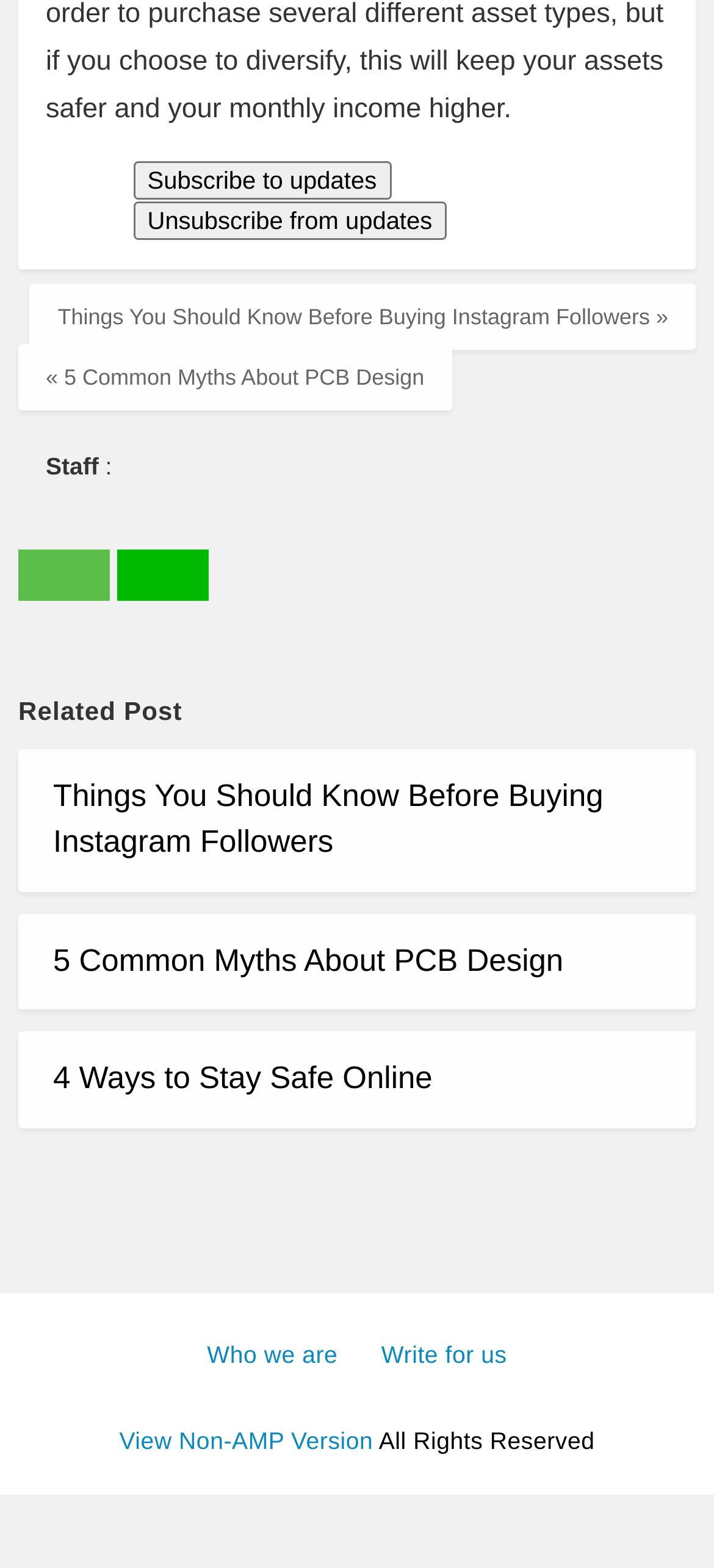Using the webpage screenshot, find the UI element described by Unsubscribe from updates. Provide the bounding box coordinates in the format (top-left x, top-left y, bottom-right x, bottom-right y), ensuring all values are floating point numbers between 0 and 1.

[0.186, 0.128, 0.626, 0.153]